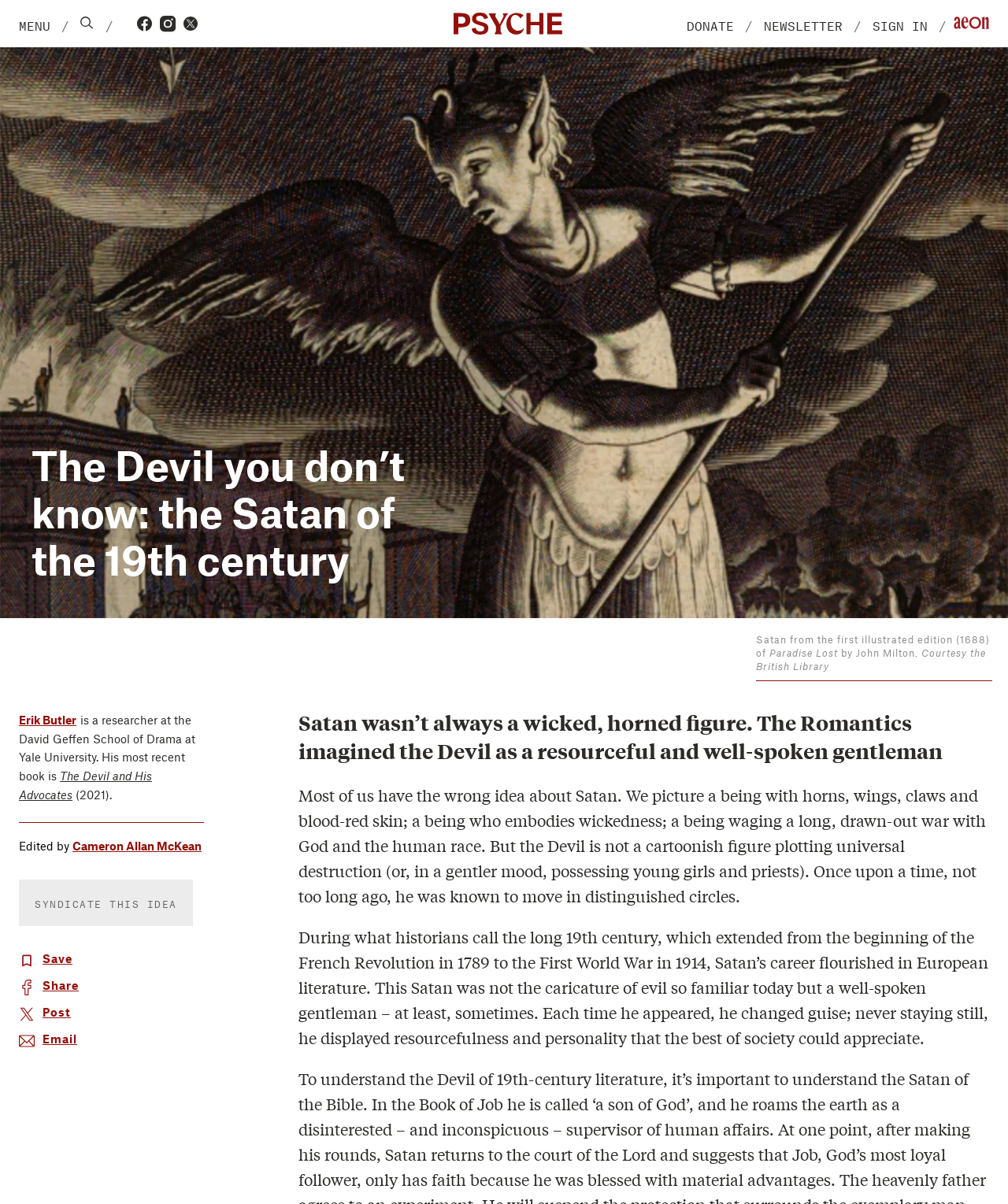Kindly provide the bounding box coordinates of the section you need to click on to fulfill the given instruction: "Click the 'About' link".

[0.077, 0.414, 0.361, 0.445]